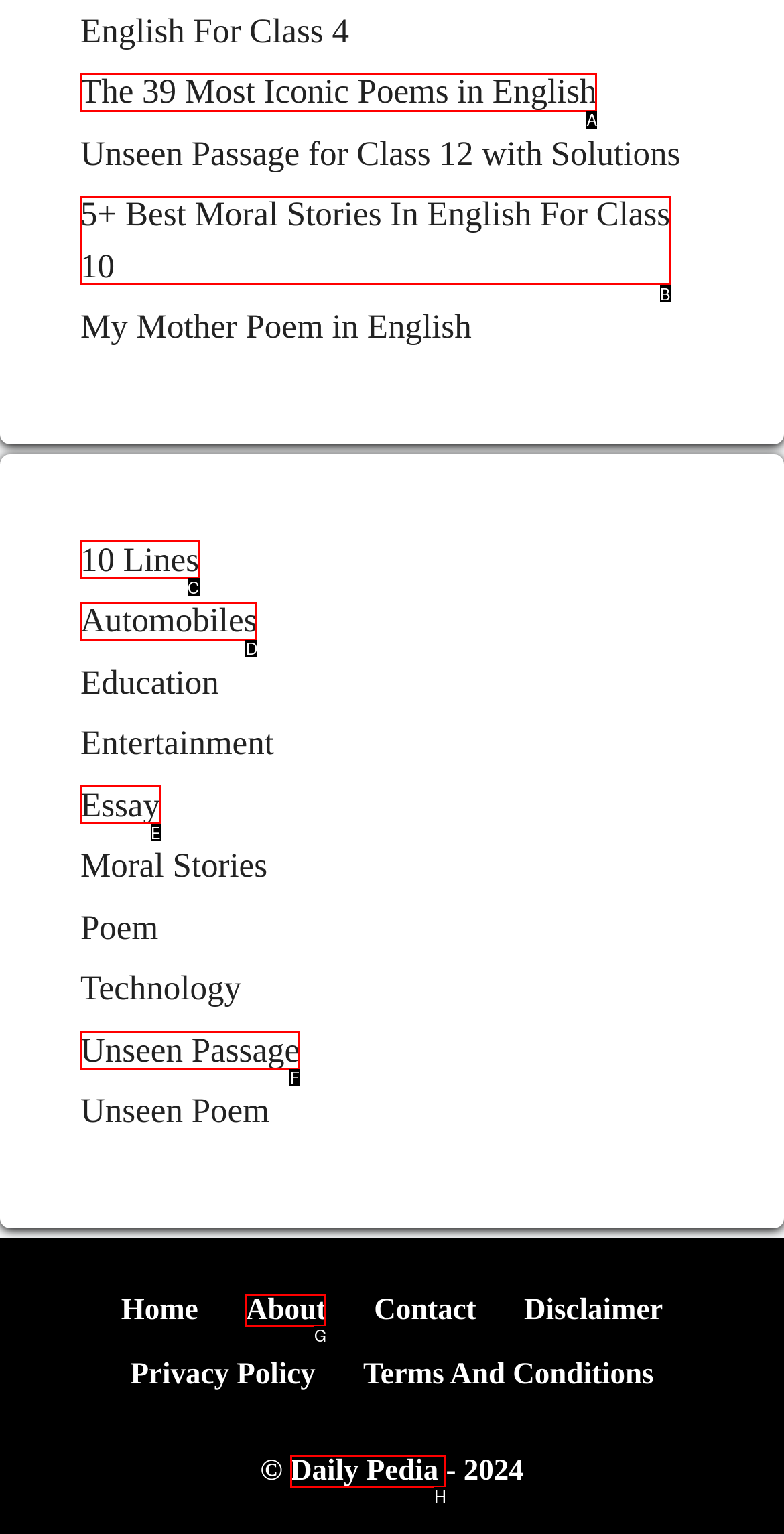Point out the UI element to be clicked for this instruction: explore the Unseen Passage section. Provide the answer as the letter of the chosen element.

F